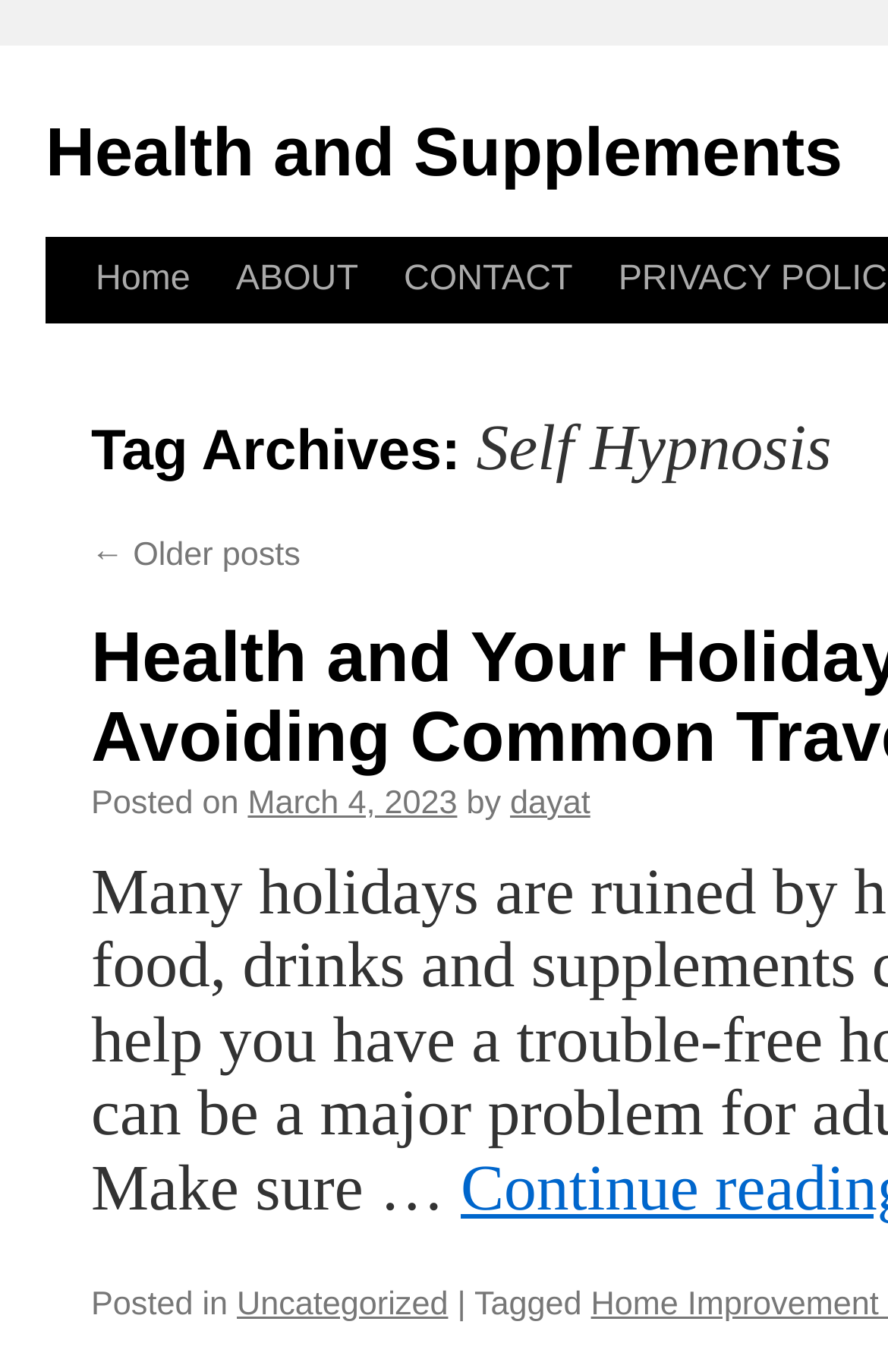Determine the bounding box coordinates of the region I should click to achieve the following instruction: "view post details on March 4, 2023". Ensure the bounding box coordinates are four float numbers between 0 and 1, i.e., [left, top, right, bottom].

[0.279, 0.572, 0.515, 0.599]